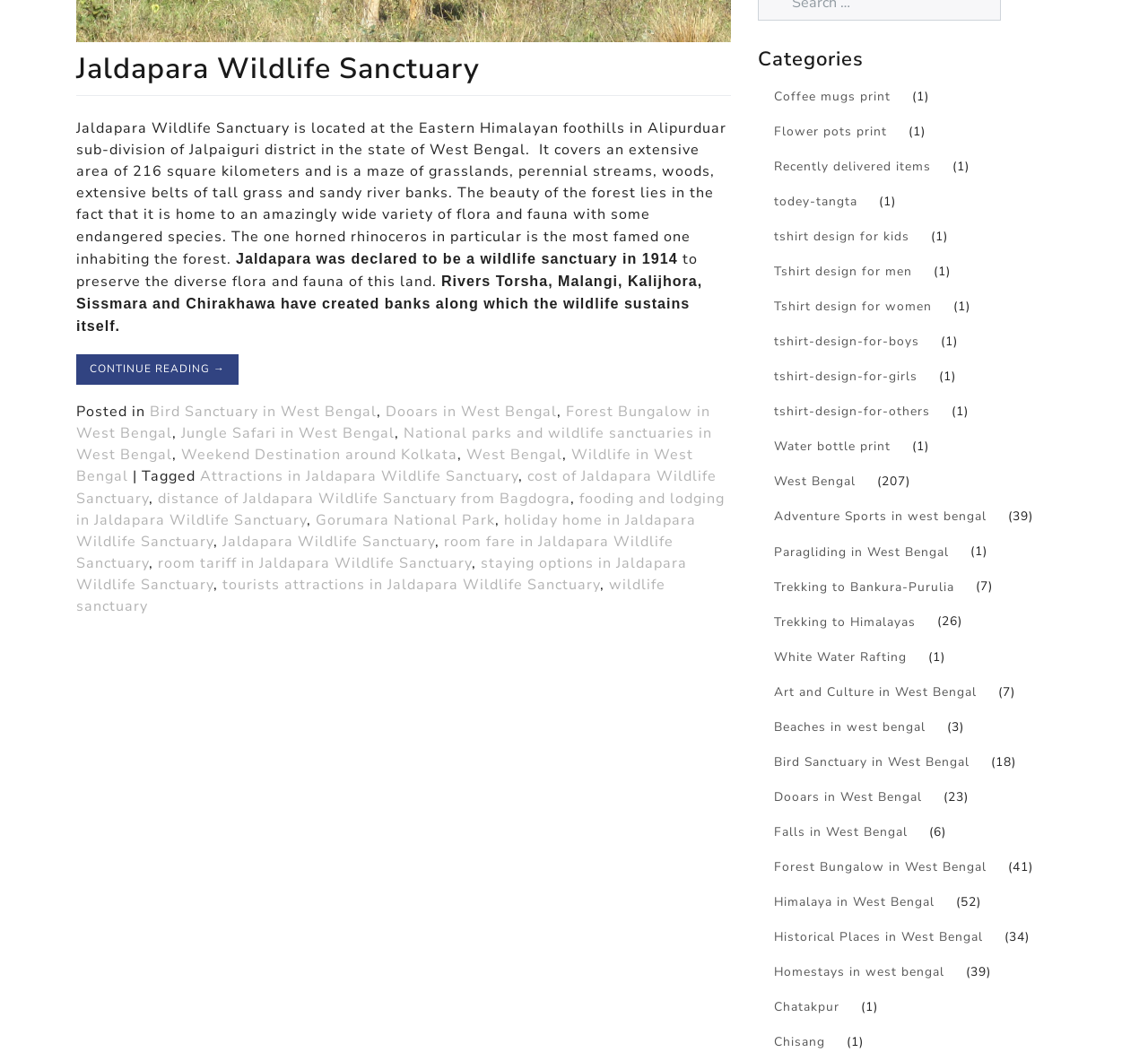Find the bounding box of the UI element described as: "West Bengal". The bounding box coordinates should be given as four float values between 0 and 1, i.e., [left, top, right, bottom].

[0.66, 0.438, 0.76, 0.471]